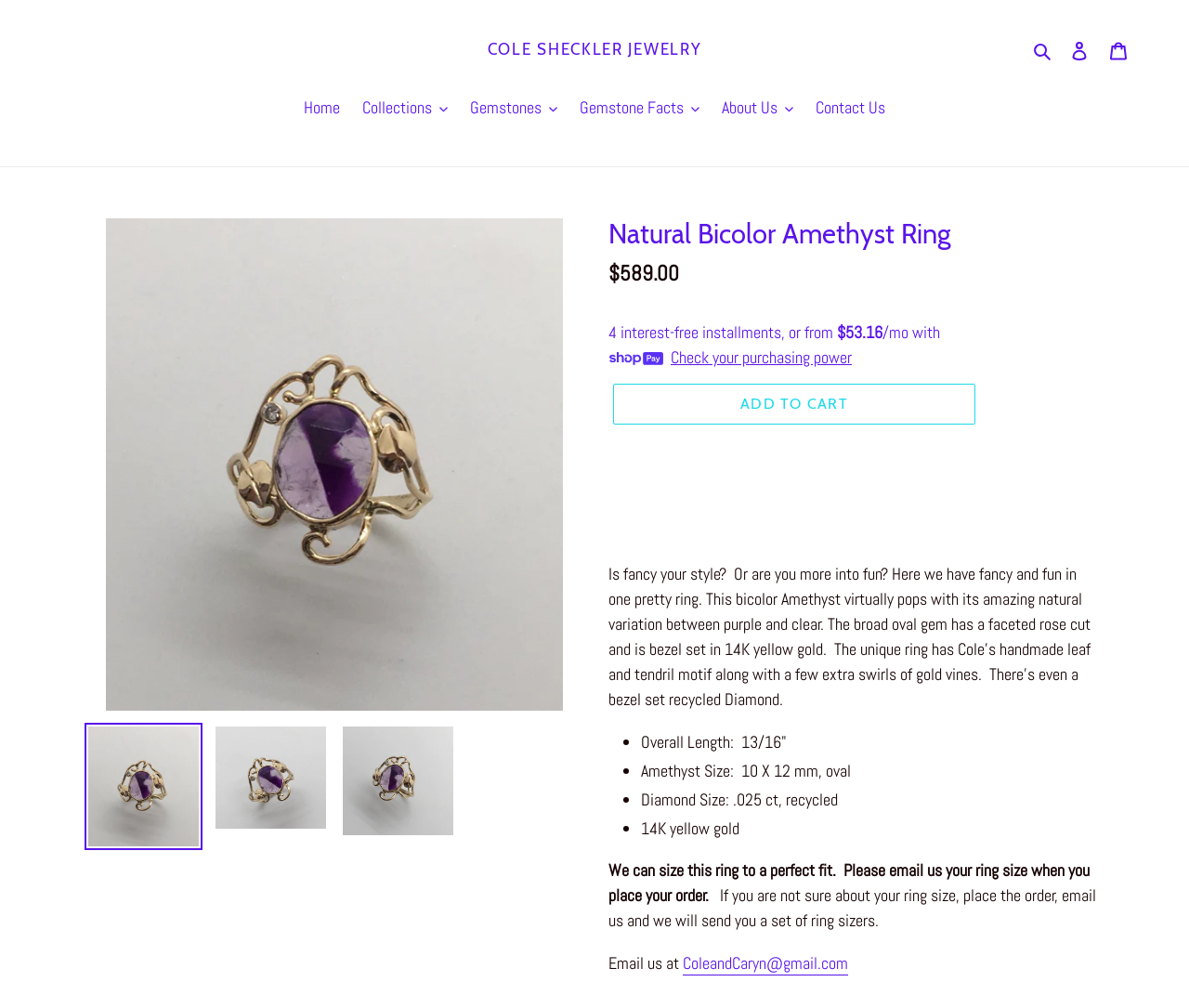Identify the bounding box coordinates for the element you need to click to achieve the following task: "Click the 'Search' button". Provide the bounding box coordinates as four float numbers between 0 and 1, in the form [left, top, right, bottom].

[0.864, 0.036, 0.891, 0.063]